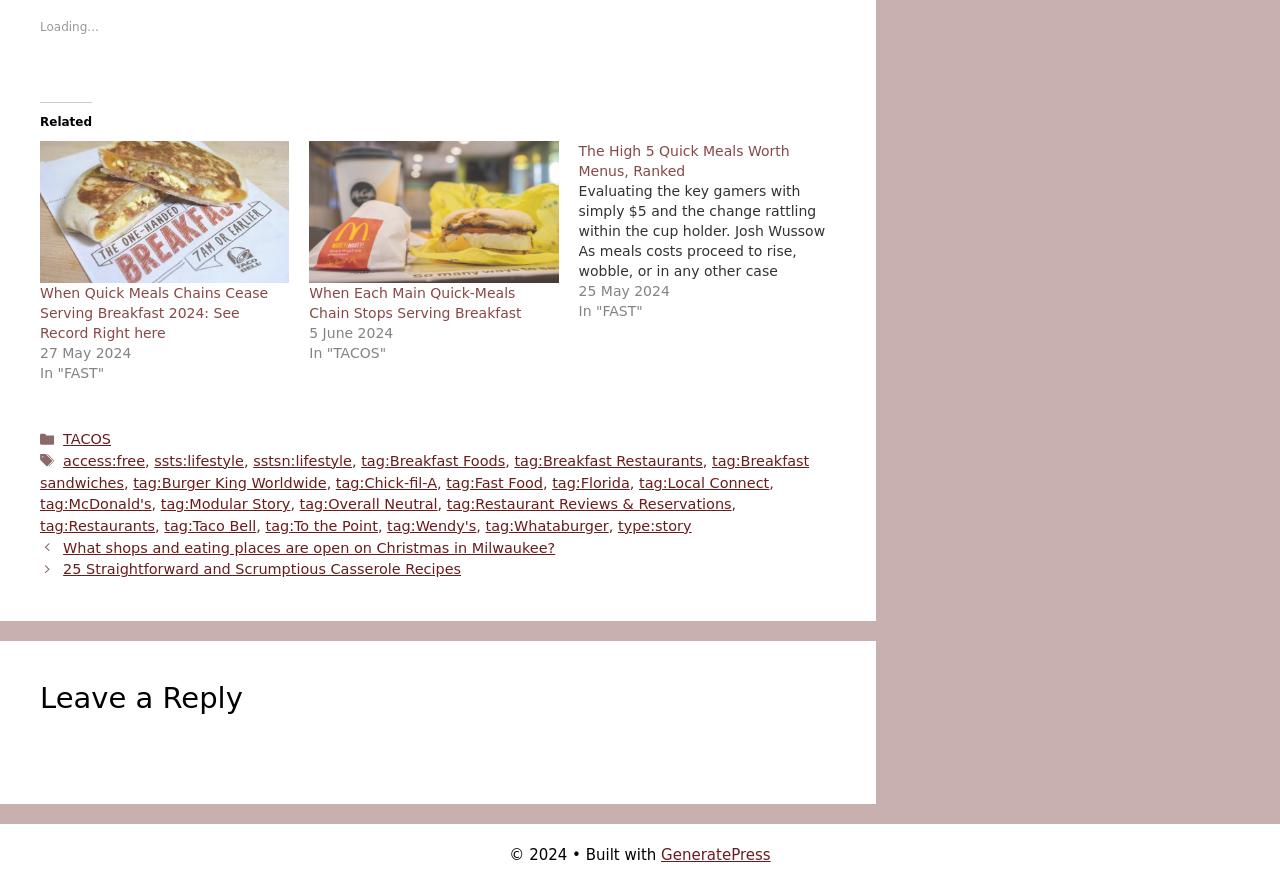Based on the element description "tag:To the Point", predict the bounding box coordinates of the UI element.

[0.207, 0.584, 0.295, 0.602]